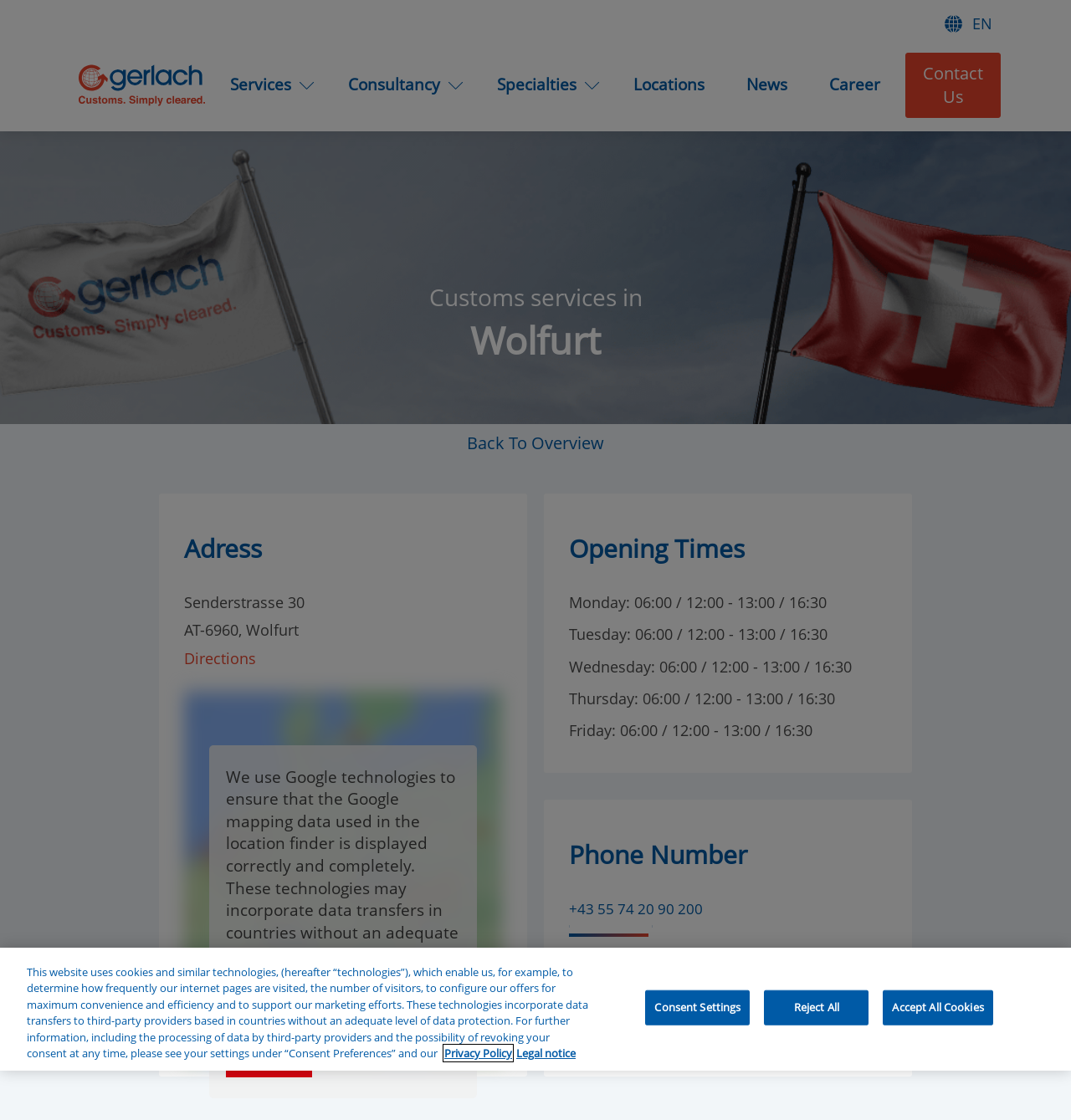Specify the bounding box coordinates of the area that needs to be clicked to achieve the following instruction: "Call the phone number".

[0.531, 0.802, 0.688, 0.822]